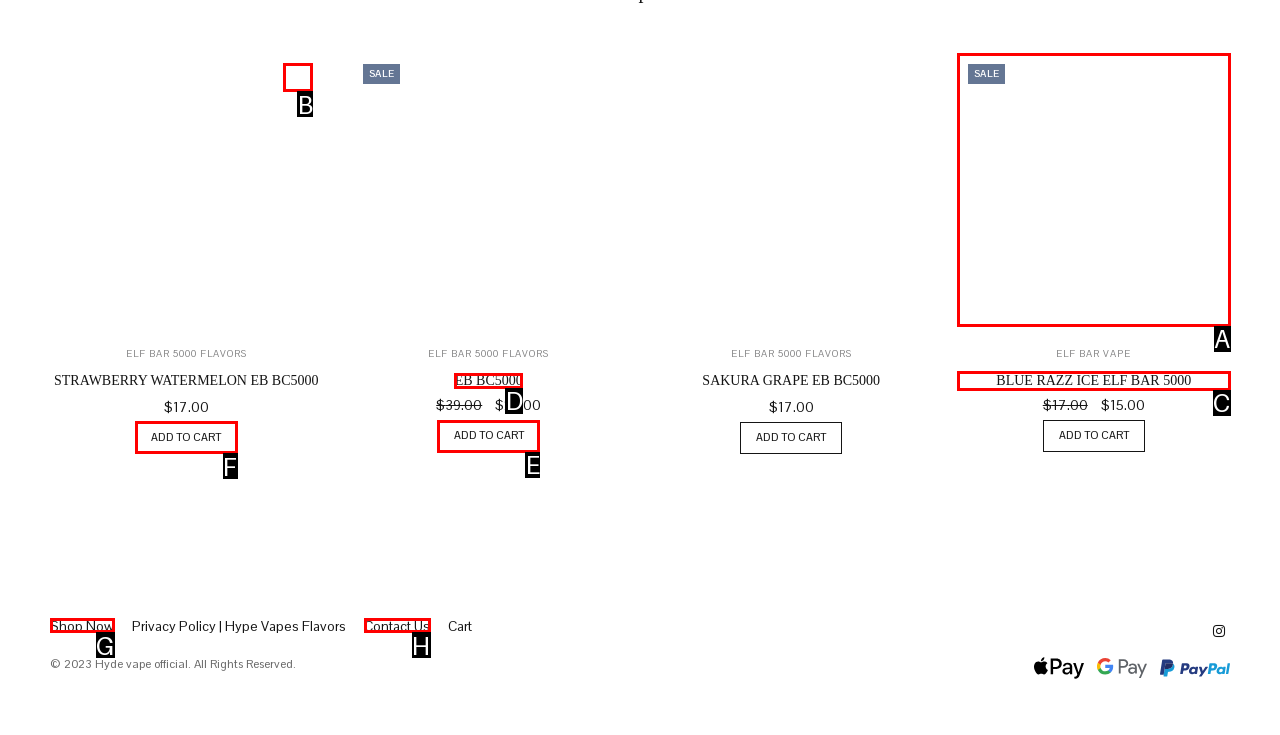Specify the letter of the UI element that should be clicked to achieve the following: View 'BLUE RAZZ ICE ELF BAR 5000' product details
Provide the corresponding letter from the choices given.

C